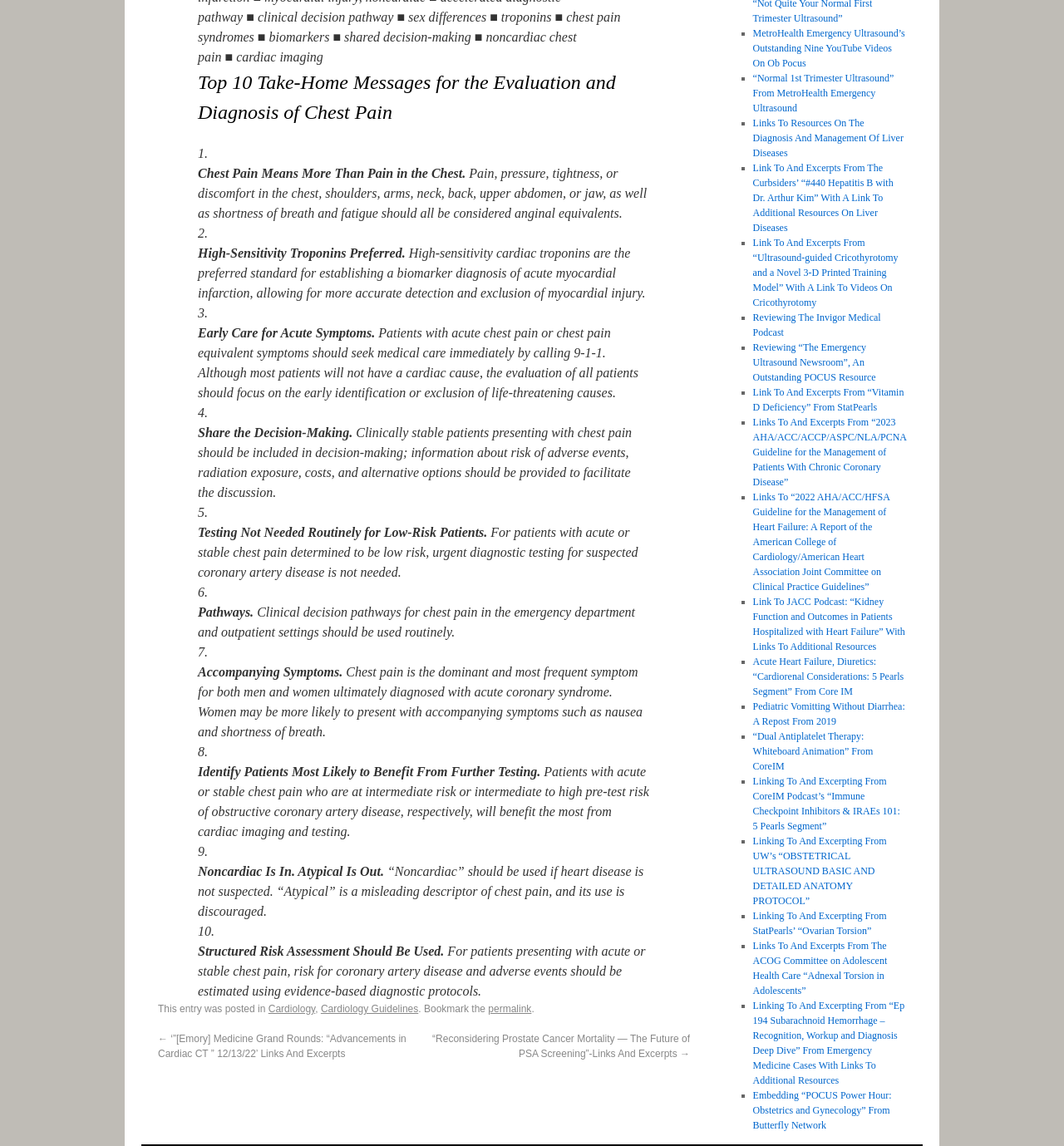Utilize the details in the image to thoroughly answer the following question: What is the preferred standard for establishing a biomarker diagnosis of acute myocardial infarction?

According to the text, 'High-sensitivity cardiac troponins are the preferred standard for establishing a biomarker diagnosis of acute myocardial infarction, allowing for more accurate detection and exclusion of myocardial injury.' This information is provided in the second take-home message.